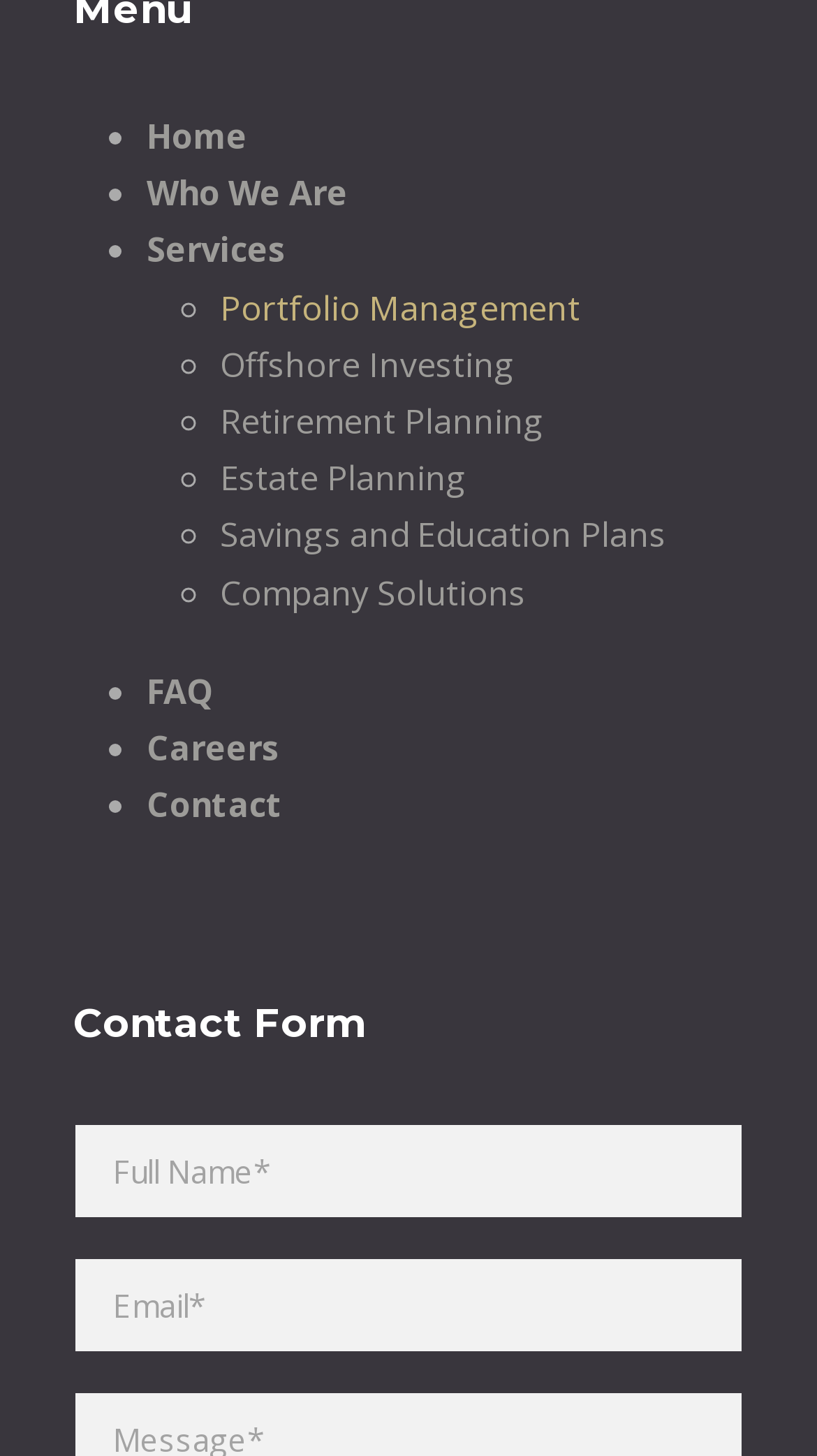Please identify the bounding box coordinates of the element's region that should be clicked to execute the following instruction: "Fill in Full Name". The bounding box coordinates must be four float numbers between 0 and 1, i.e., [left, top, right, bottom].

[0.092, 0.773, 0.908, 0.836]